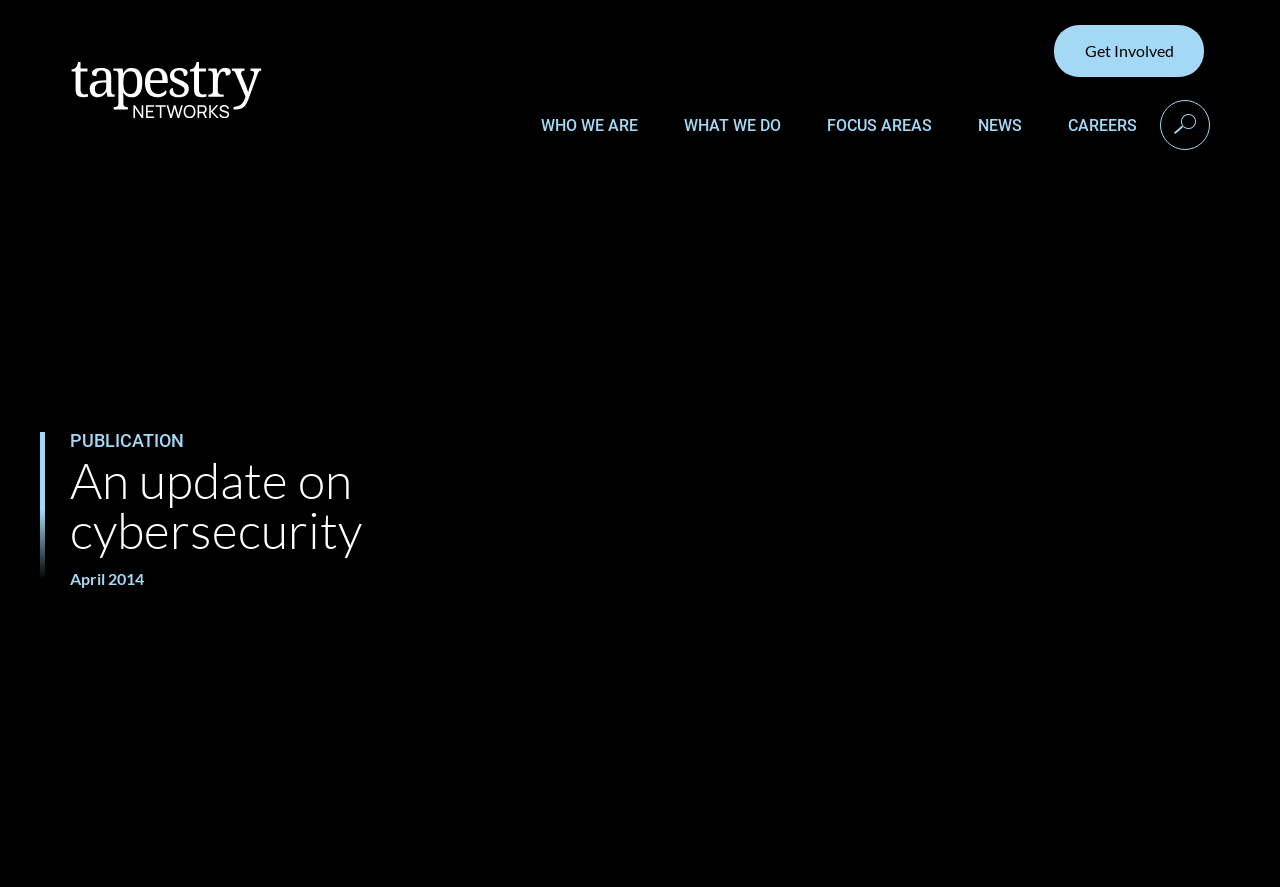How many main sections are available on the webpage?
We need a detailed and meticulous answer to the question.

The main sections can be found in the top navigation bar, which includes 'WHO WE ARE', 'WHAT WE DO', 'FOCUS AREAS', 'NEWS', 'CAREERS', and 'Get Involved', totaling 6 main sections.